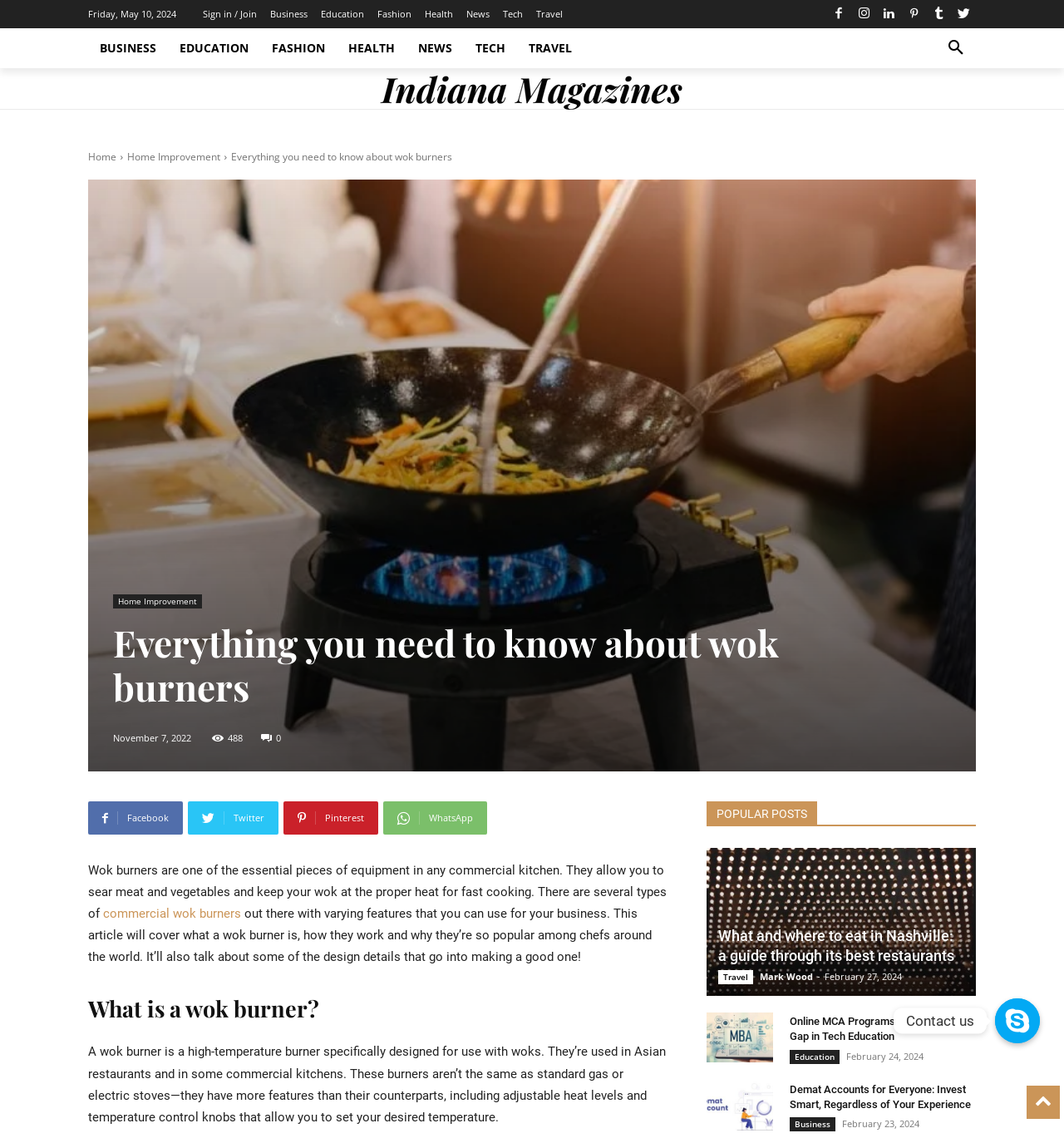Could you find the bounding box coordinates of the clickable area to complete this instruction: "Check the 'POPULAR POSTS' section"?

[0.664, 0.701, 0.917, 0.723]